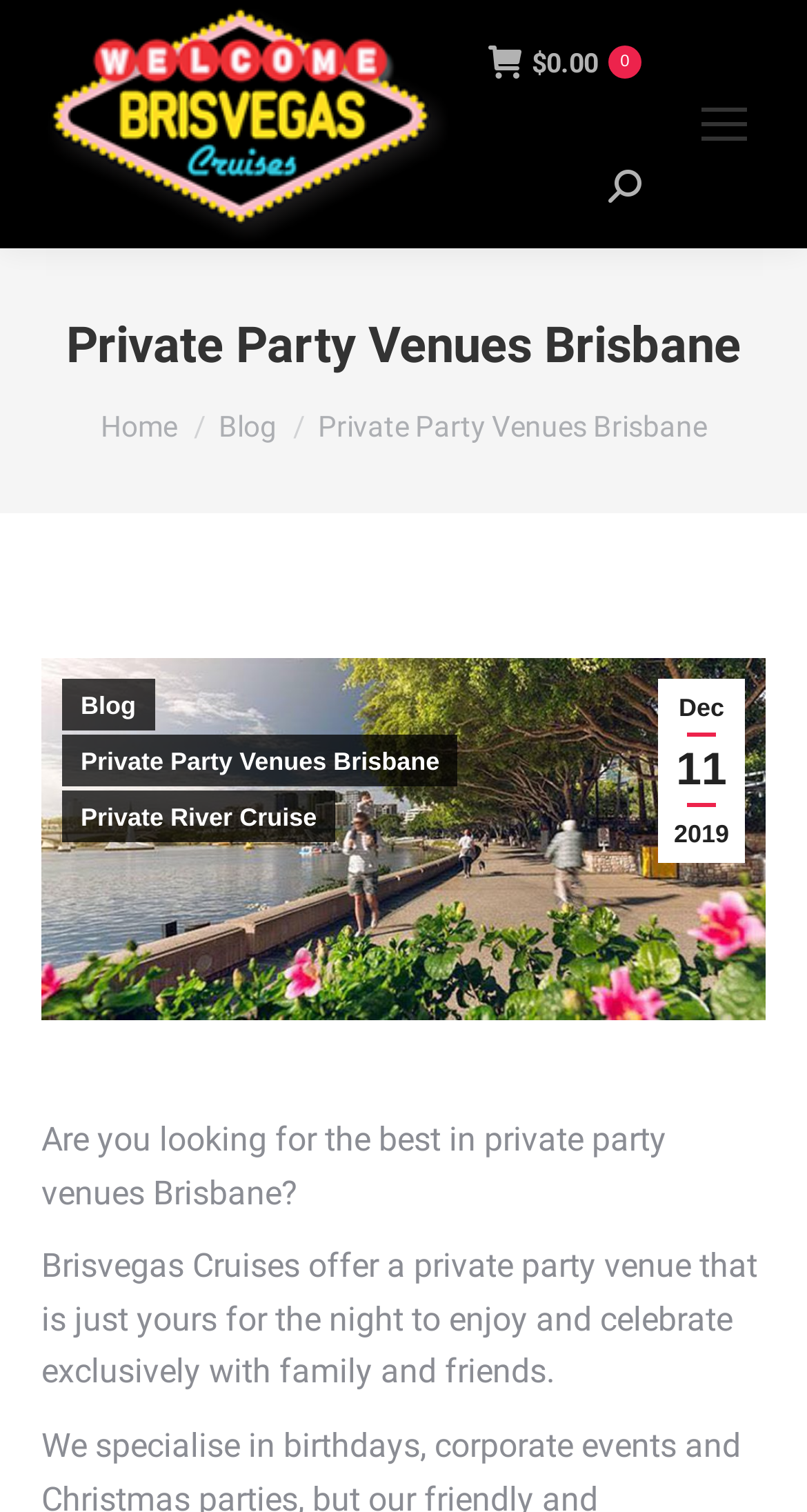Kindly determine the bounding box coordinates of the area that needs to be clicked to fulfill this instruction: "Click the mobile menu icon".

[0.846, 0.055, 0.949, 0.109]